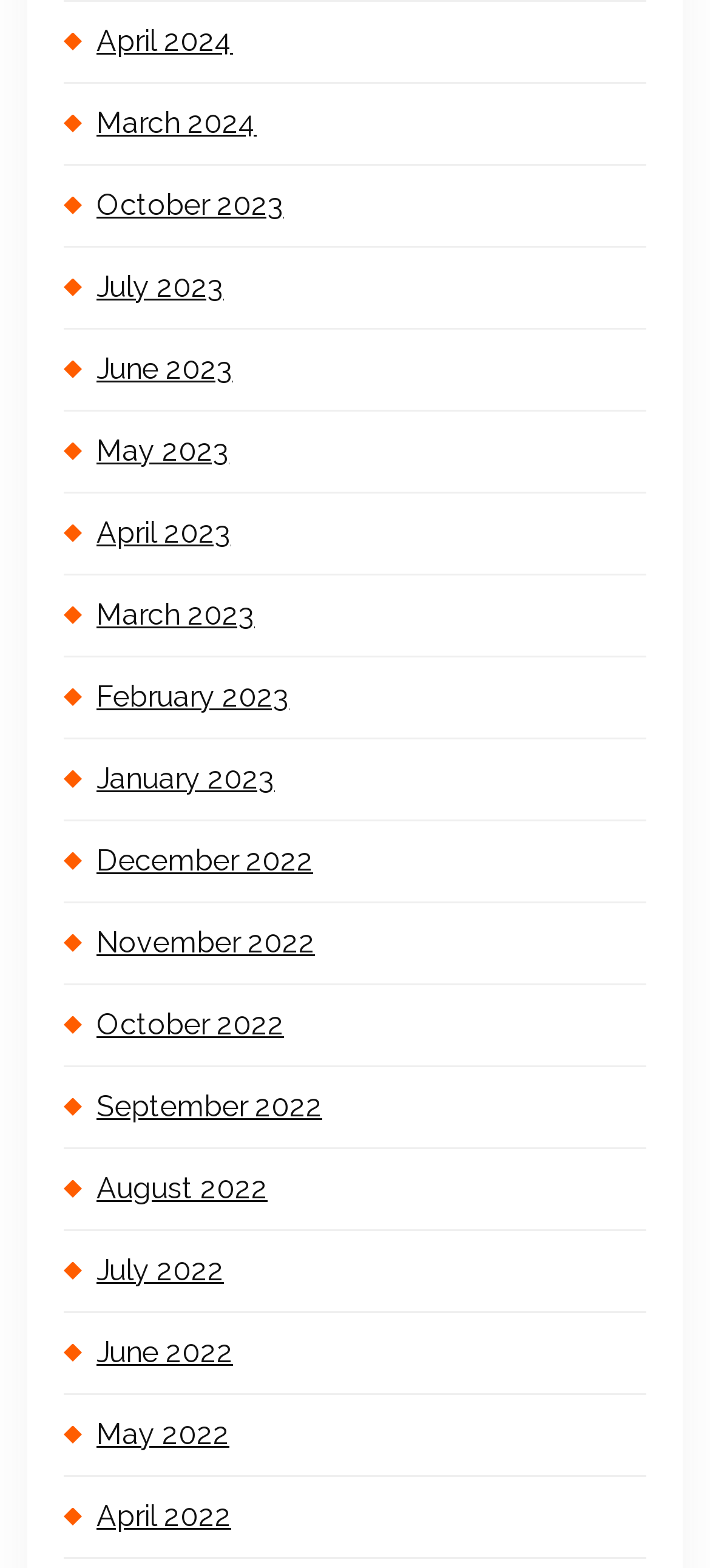What is the latest month listed in 2024?
Based on the visual information, provide a detailed and comprehensive answer.

By examining the list of links, I found that the latest month listed in 2024 is April 2024, which is located at the top of the list with a bounding box coordinate of [0.09, 0.001, 0.91, 0.052].